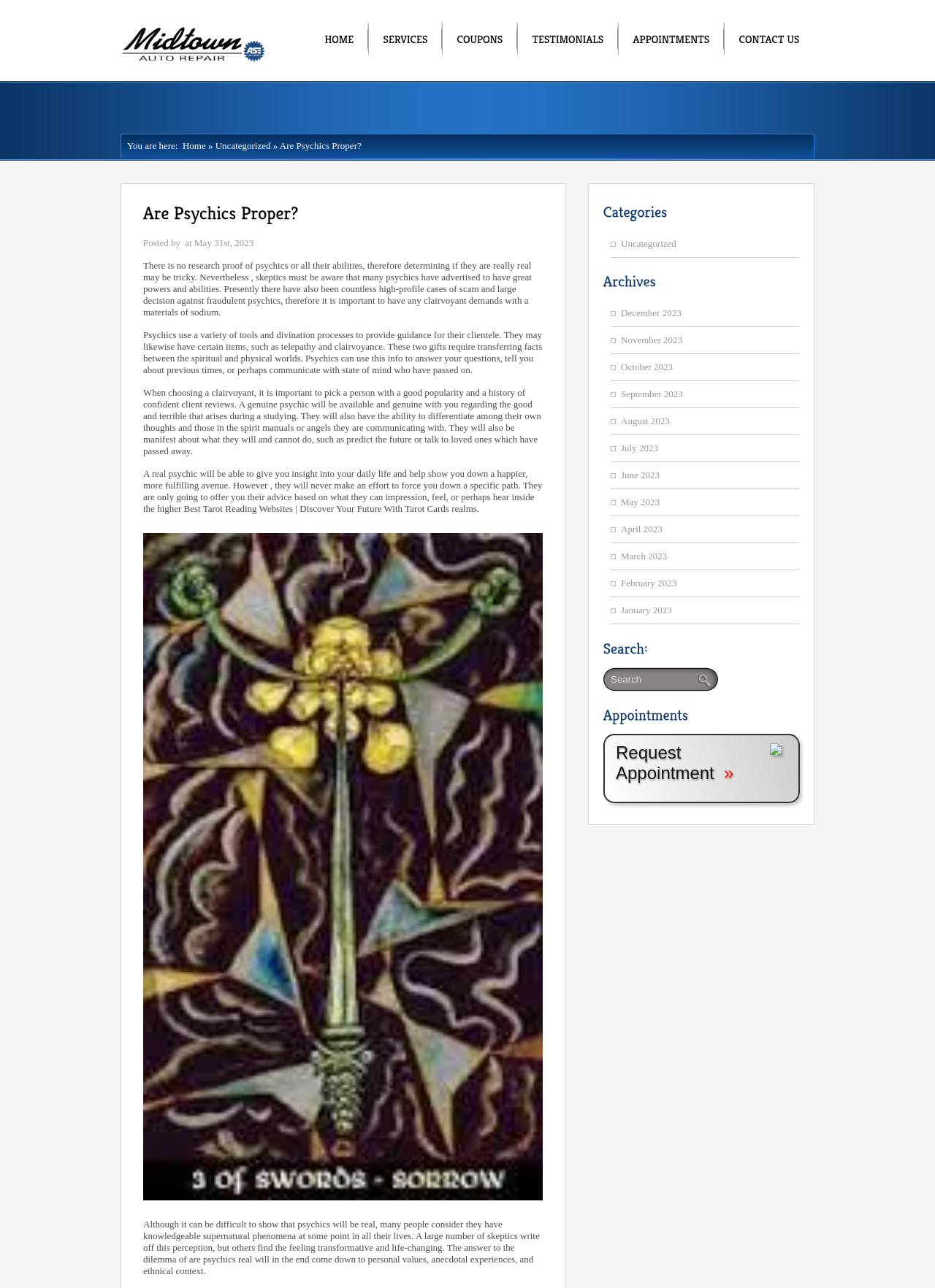Please identify the bounding box coordinates of the element on the webpage that should be clicked to follow this instruction: "Learn about COUPONS". The bounding box coordinates should be given as four float numbers between 0 and 1, formatted as [left, top, right, bottom].

[0.481, 0.023, 0.546, 0.037]